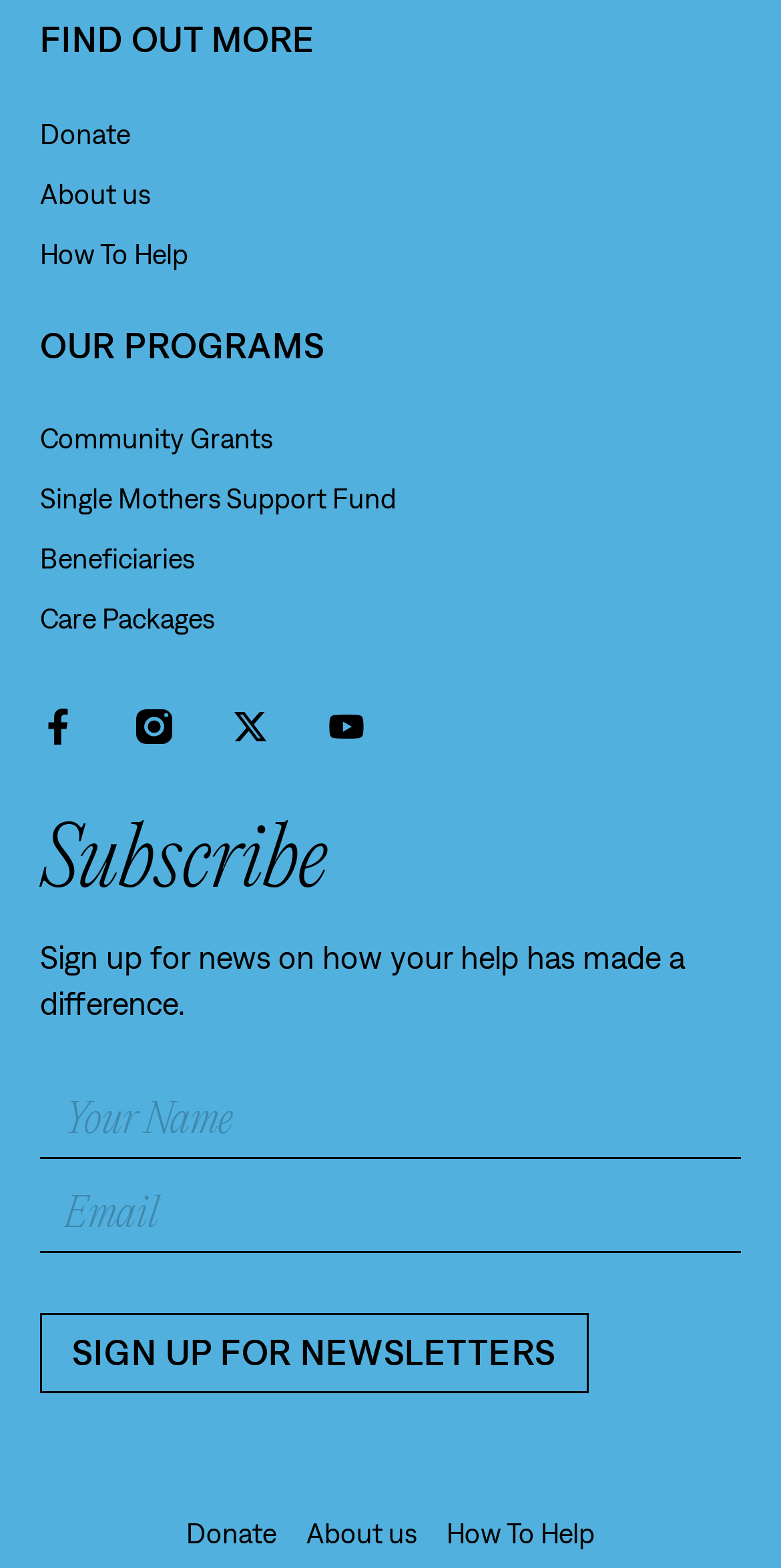What is the purpose of the 'Sign up for news' section?
Respond to the question with a single word or phrase according to the image.

To receive newsletters